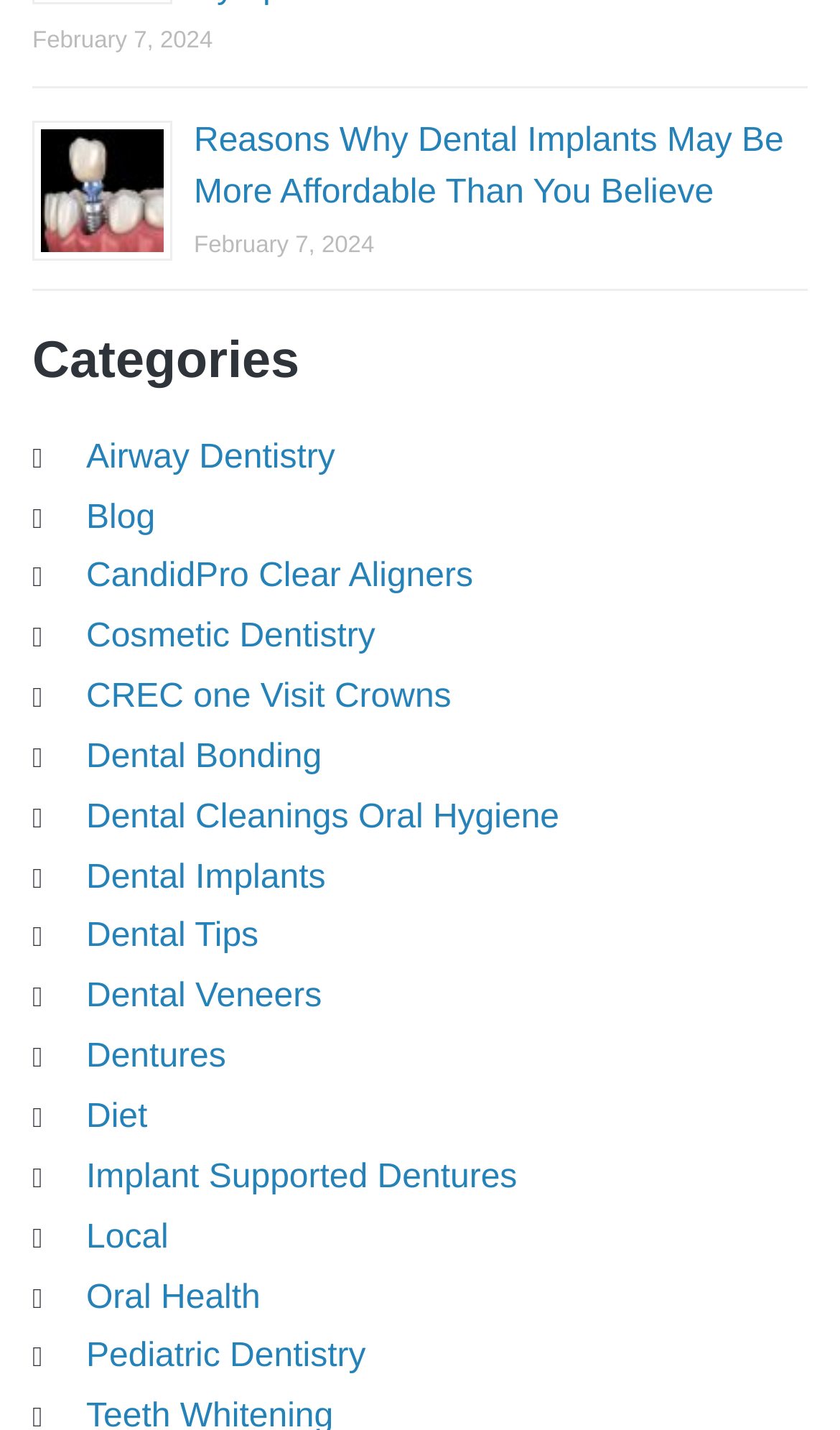Answer succinctly with a single word or phrase:
What is the title of the article?

Reasons Why Dental Implants May Be More Affordable Than You Believe